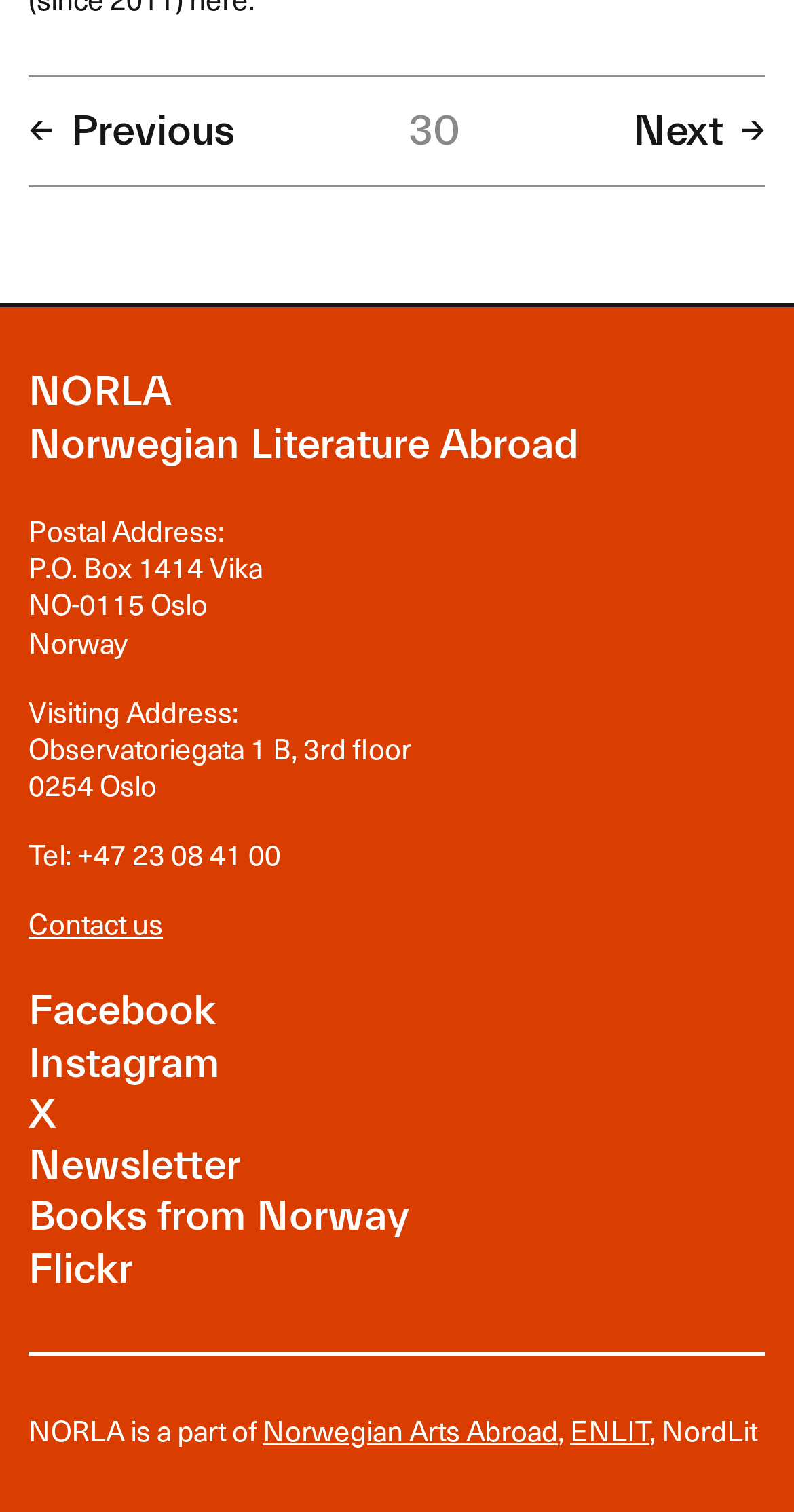Identify the bounding box coordinates of the section to be clicked to complete the task described by the following instruction: "View Books from Norway". The coordinates should be four float numbers between 0 and 1, formatted as [left, top, right, bottom].

[0.036, 0.788, 0.515, 0.821]